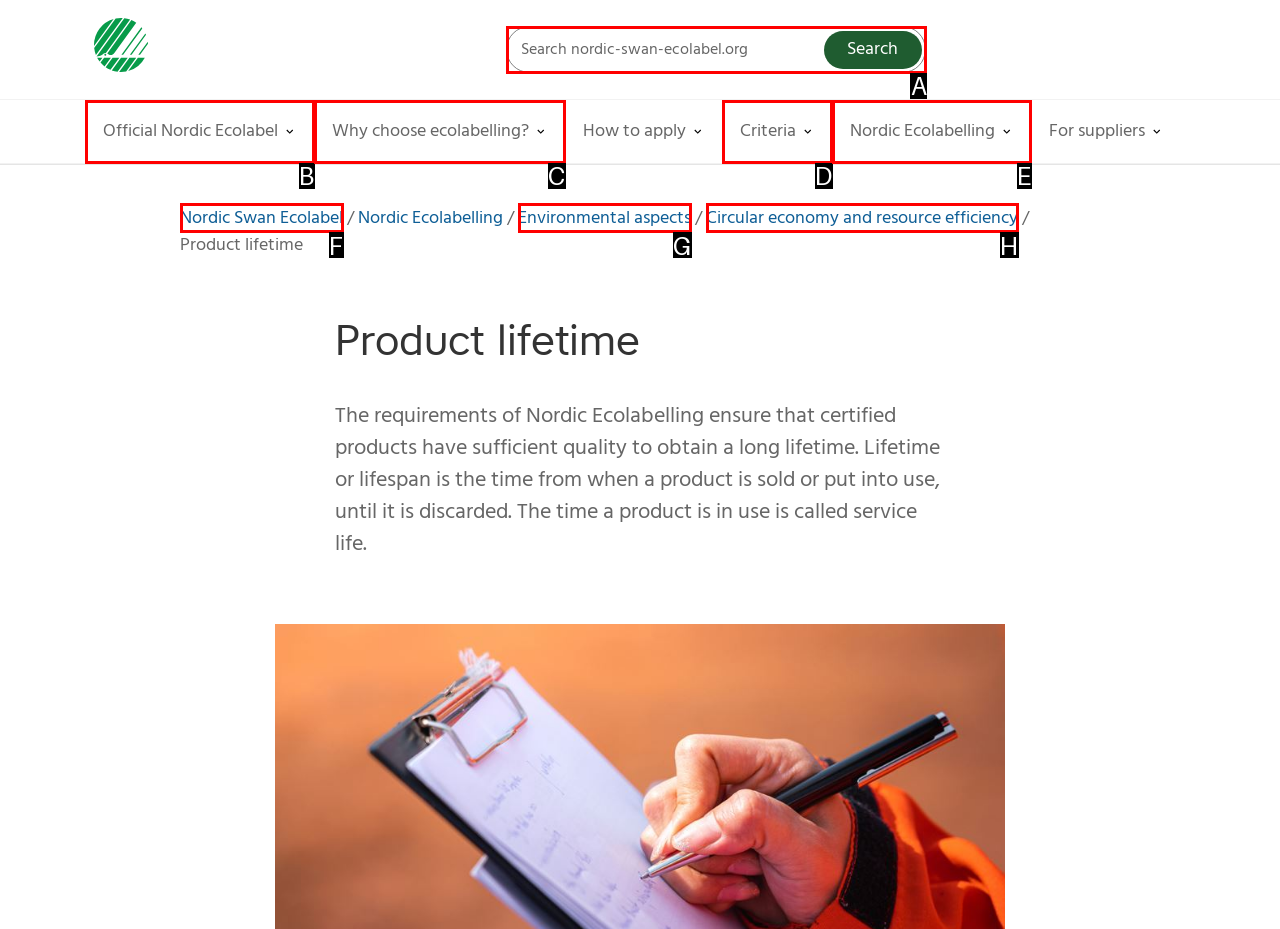From the options shown in the screenshot, tell me which lettered element I need to click to complete the task: Search on the website.

A